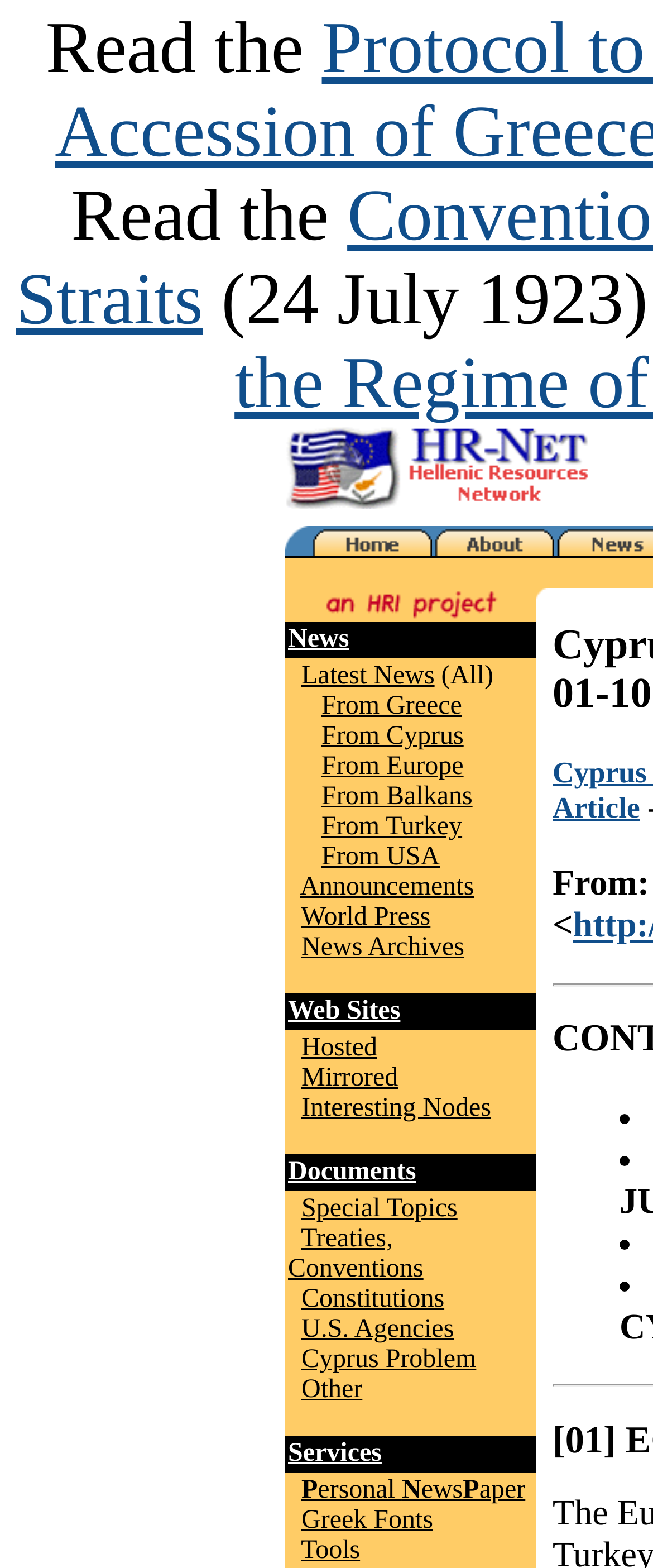Please identify the bounding box coordinates of the element's region that I should click in order to complete the following instruction: "visit the Web Sites page". The bounding box coordinates consist of four float numbers between 0 and 1, i.e., [left, top, right, bottom].

[0.441, 0.636, 0.613, 0.654]